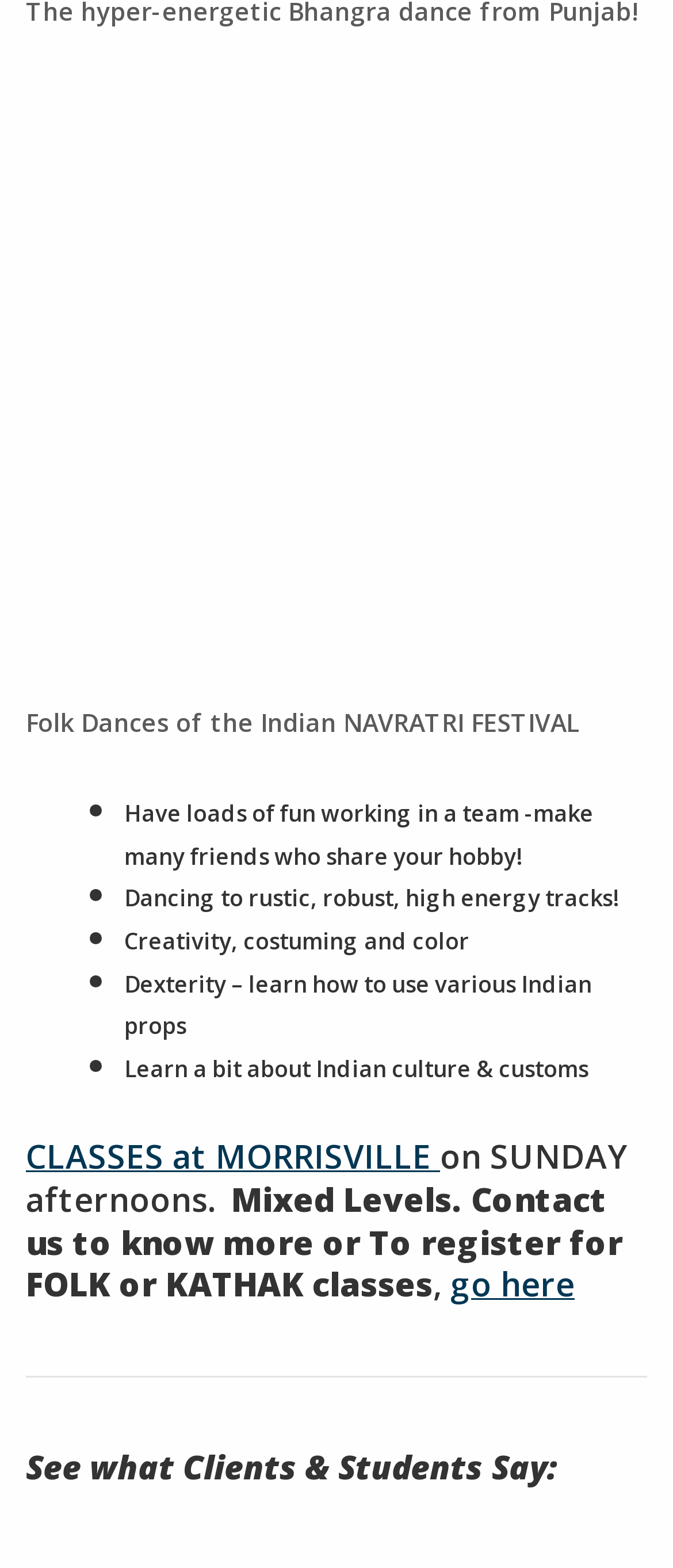Give a short answer using one word or phrase for the question:
What can be learned from the classes?

Indian culture & customs